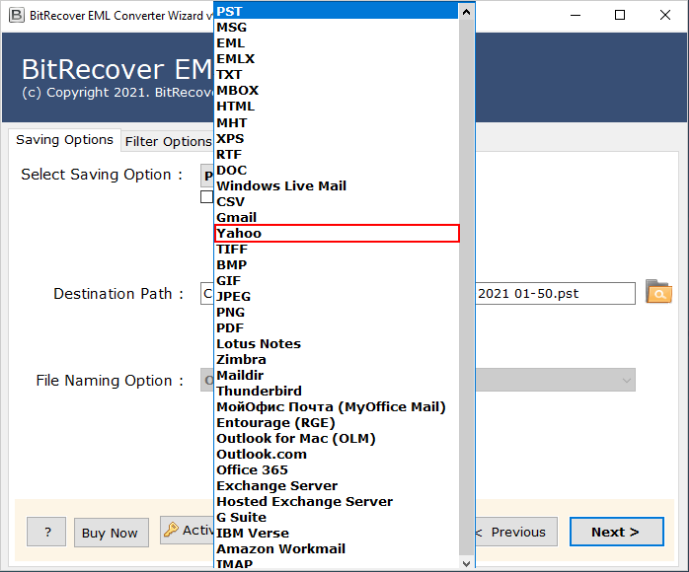Provide your answer in one word or a succinct phrase for the question: 
How many file formats are available for saving?

Several